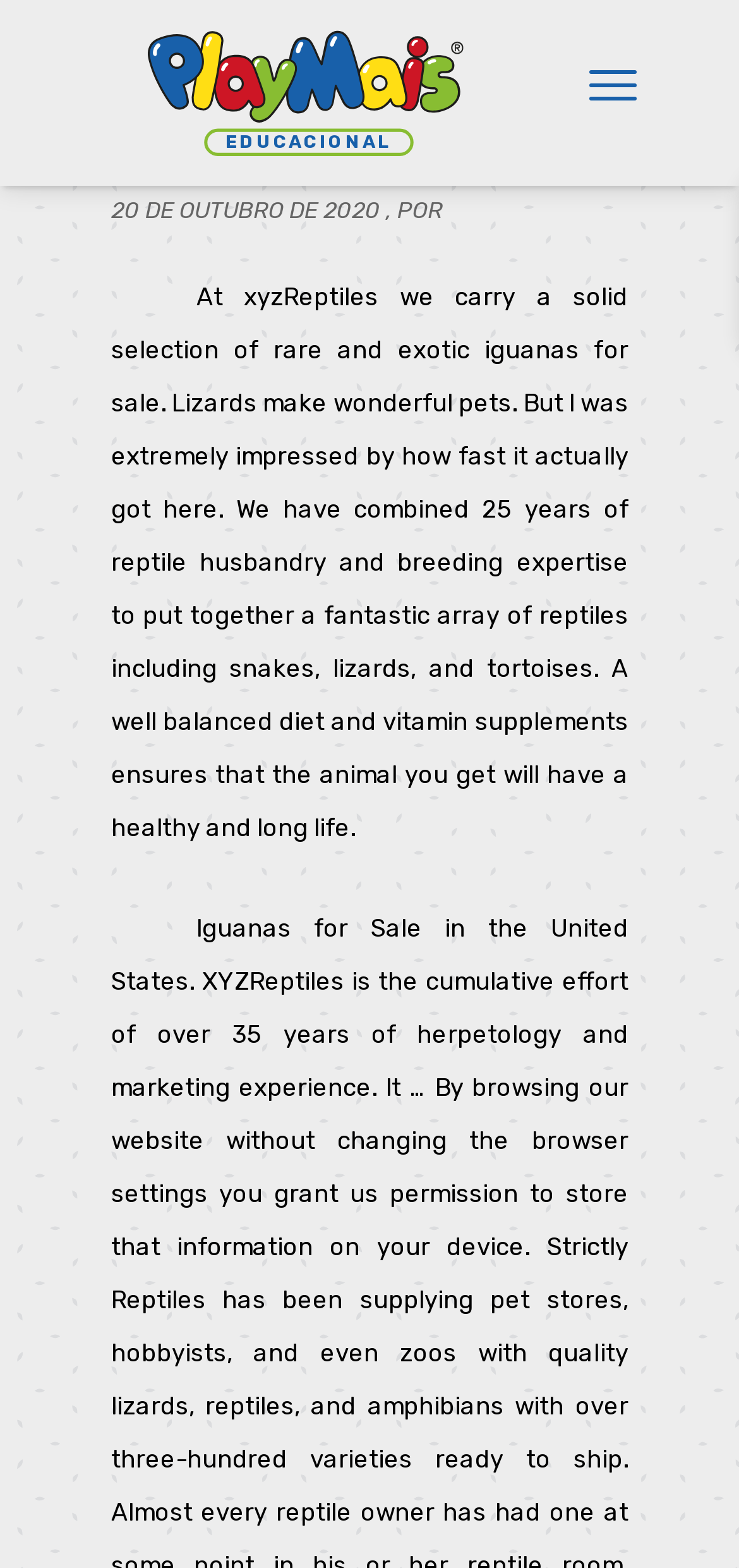Provide the bounding box coordinates of the UI element that matches the description: "Twitter".

None